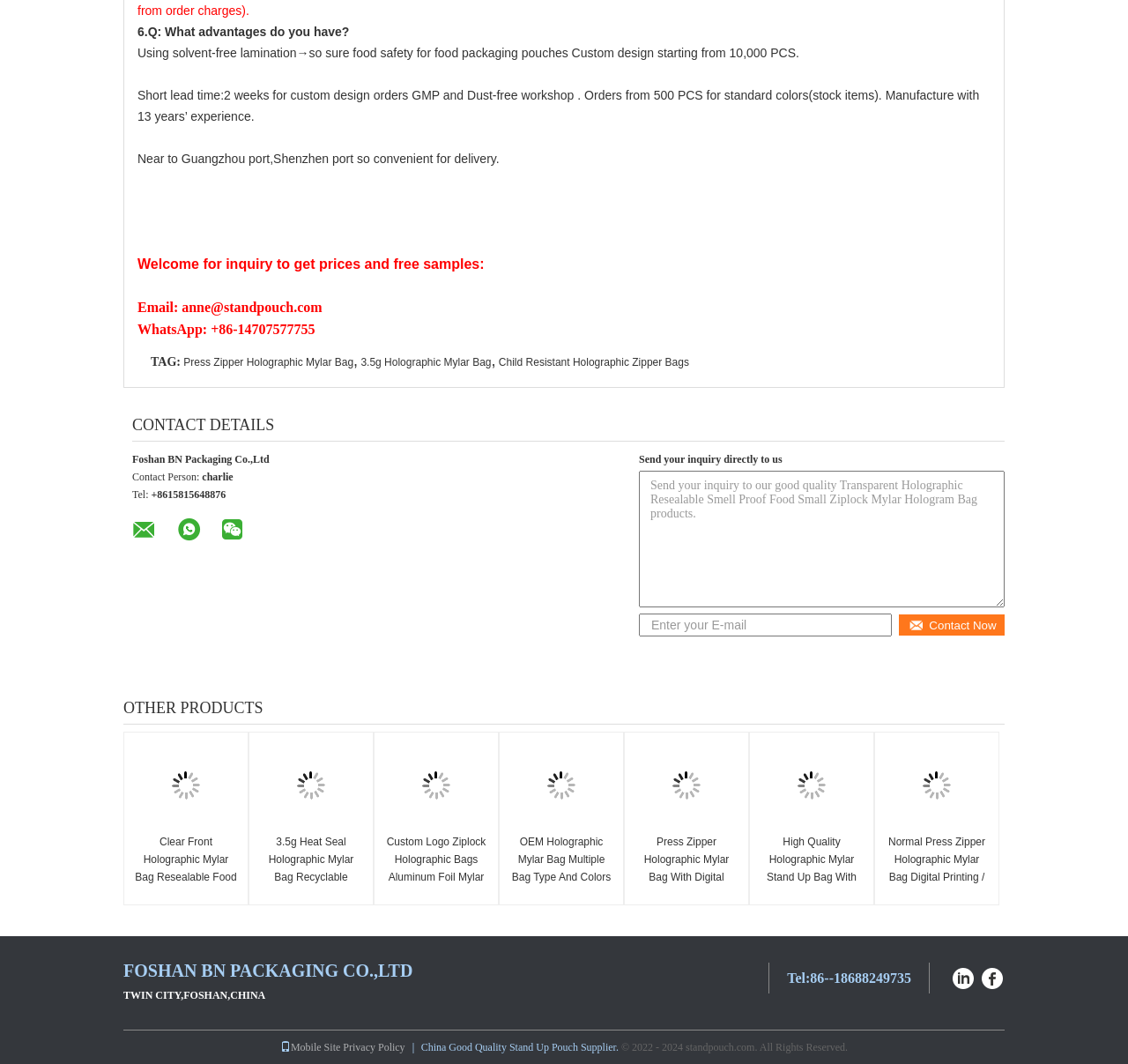Identify the bounding box for the UI element that is described as follows: "Child Resistant Holographic Zipper Bags".

[0.442, 0.335, 0.611, 0.346]